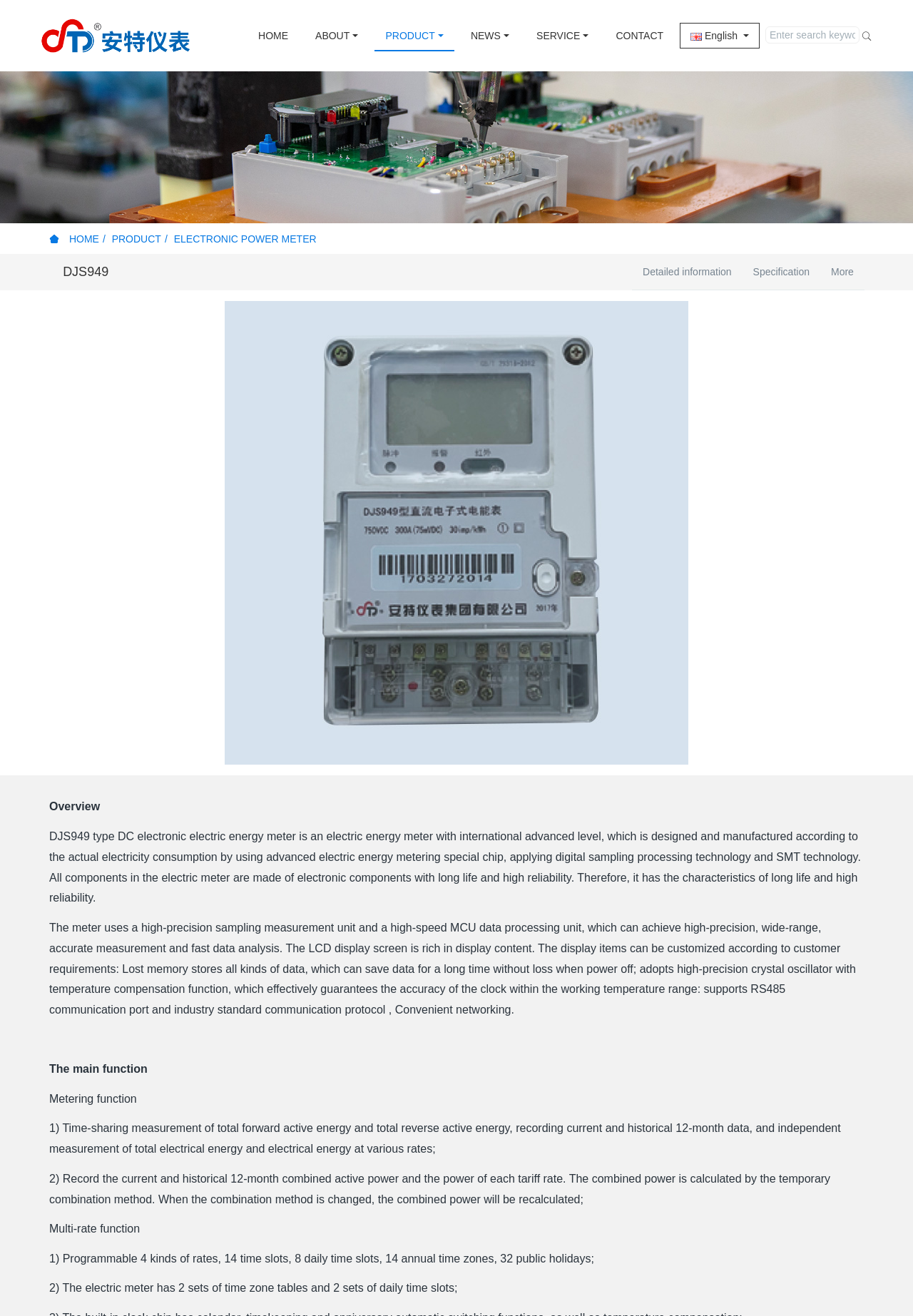Determine the bounding box coordinates of the clickable area required to perform the following instruction: "Switch to English language". The coordinates should be represented as four float numbers between 0 and 1: [left, top, right, bottom].

[0.745, 0.017, 0.832, 0.037]